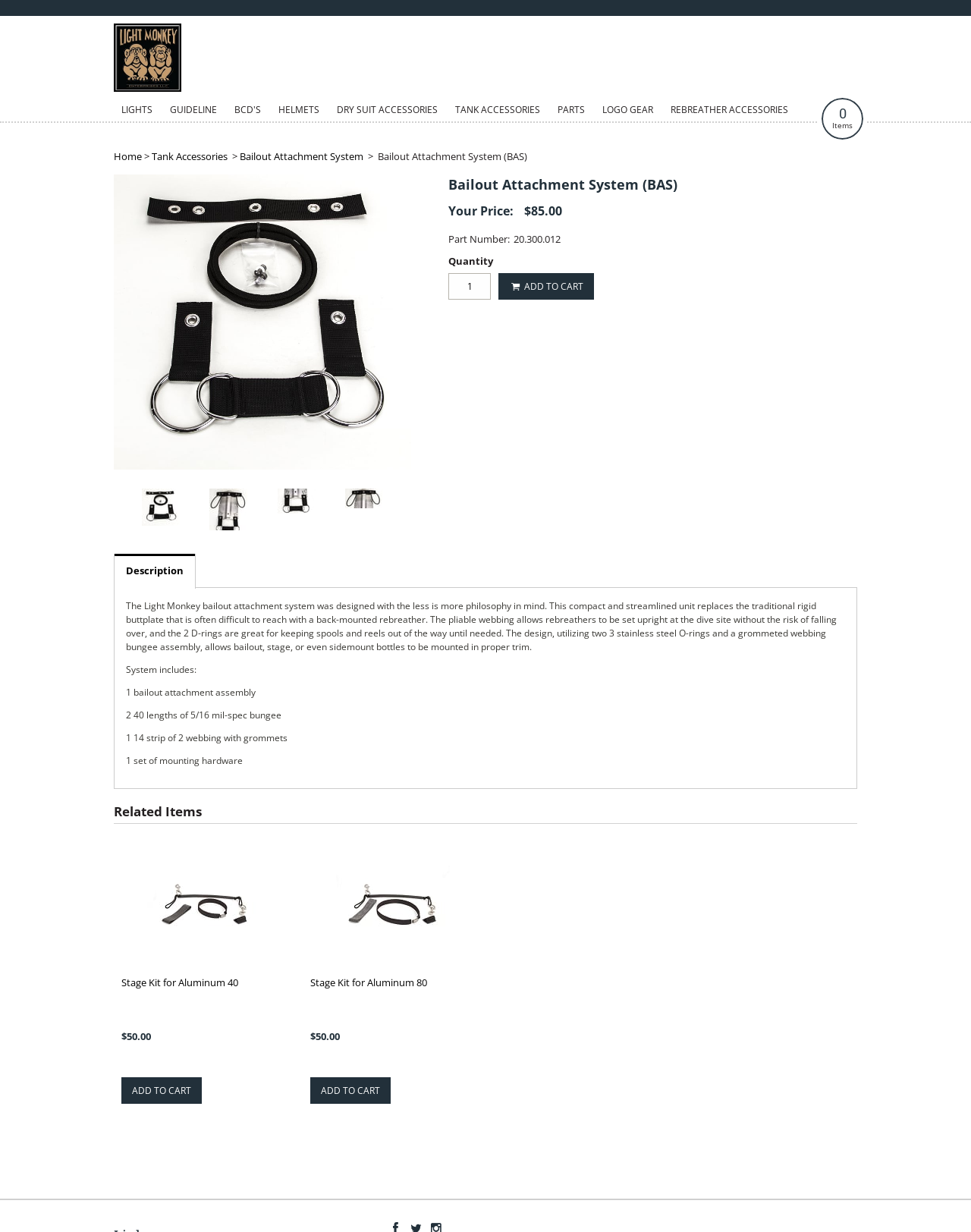What is included in the Bailout Attachment System?
Using the image, give a concise answer in the form of a single word or short phrase.

1 bailout attachment assembly, 2 bungees, 1 webbing, 1 mounting hardware